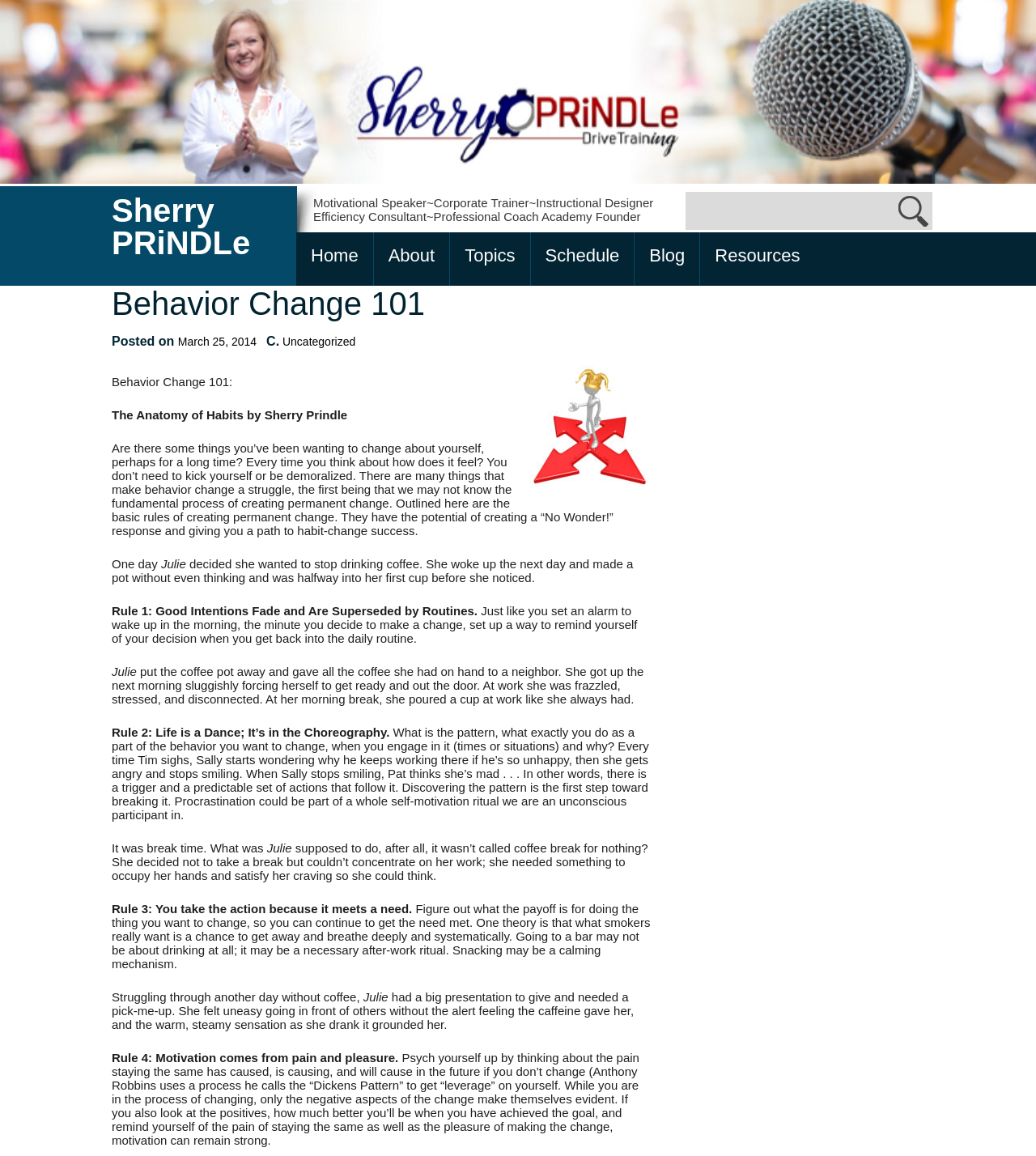Please locate the bounding box coordinates of the element that should be clicked to complete the given instruction: "Visit the 'About' page".

[0.361, 0.201, 0.434, 0.247]